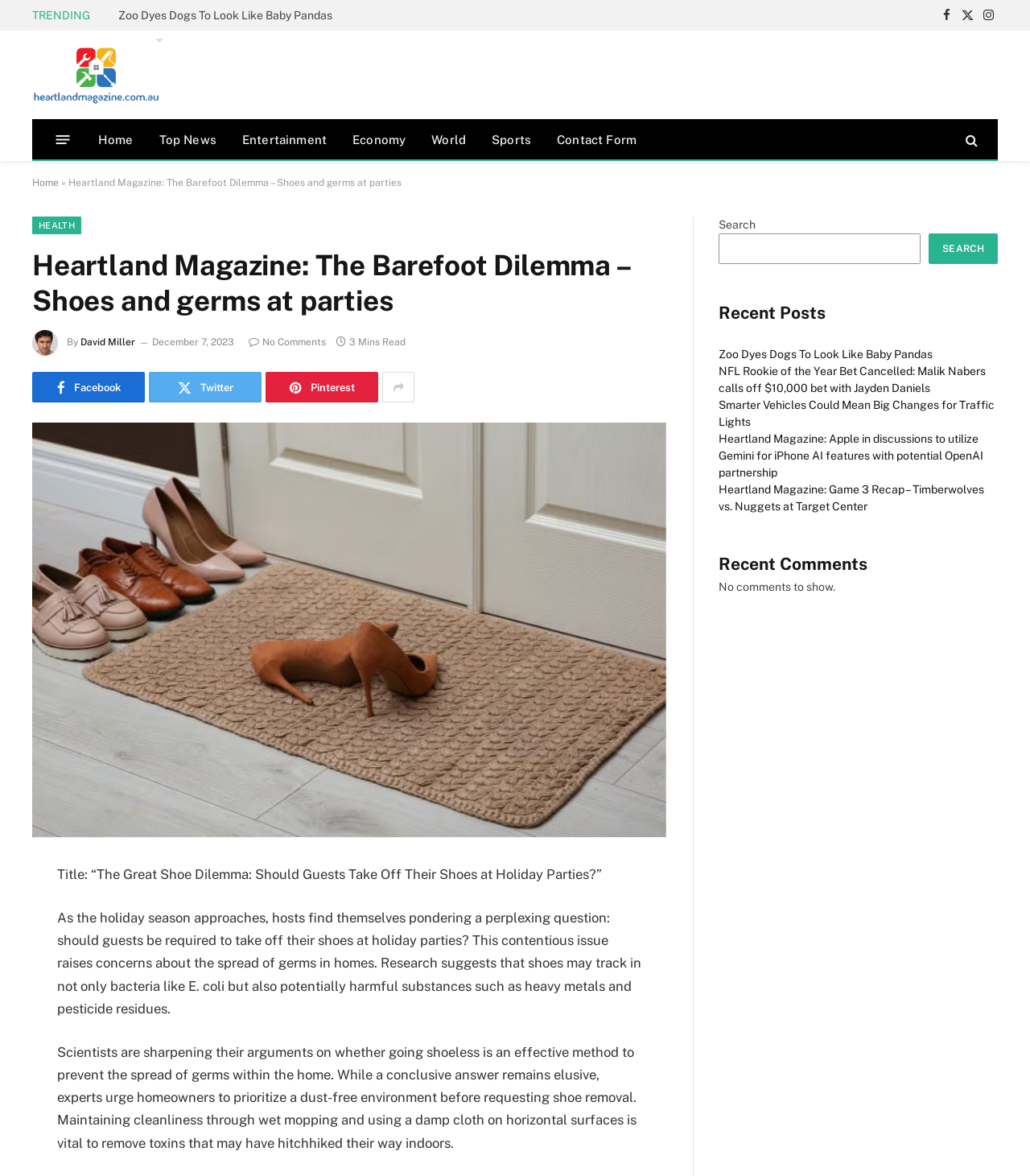What is the category of the news article?
Kindly give a detailed and elaborate answer to the question.

I determined the answer by looking at the category link 'HEALTH' located at the top of the article, which indicates the category of the news article.